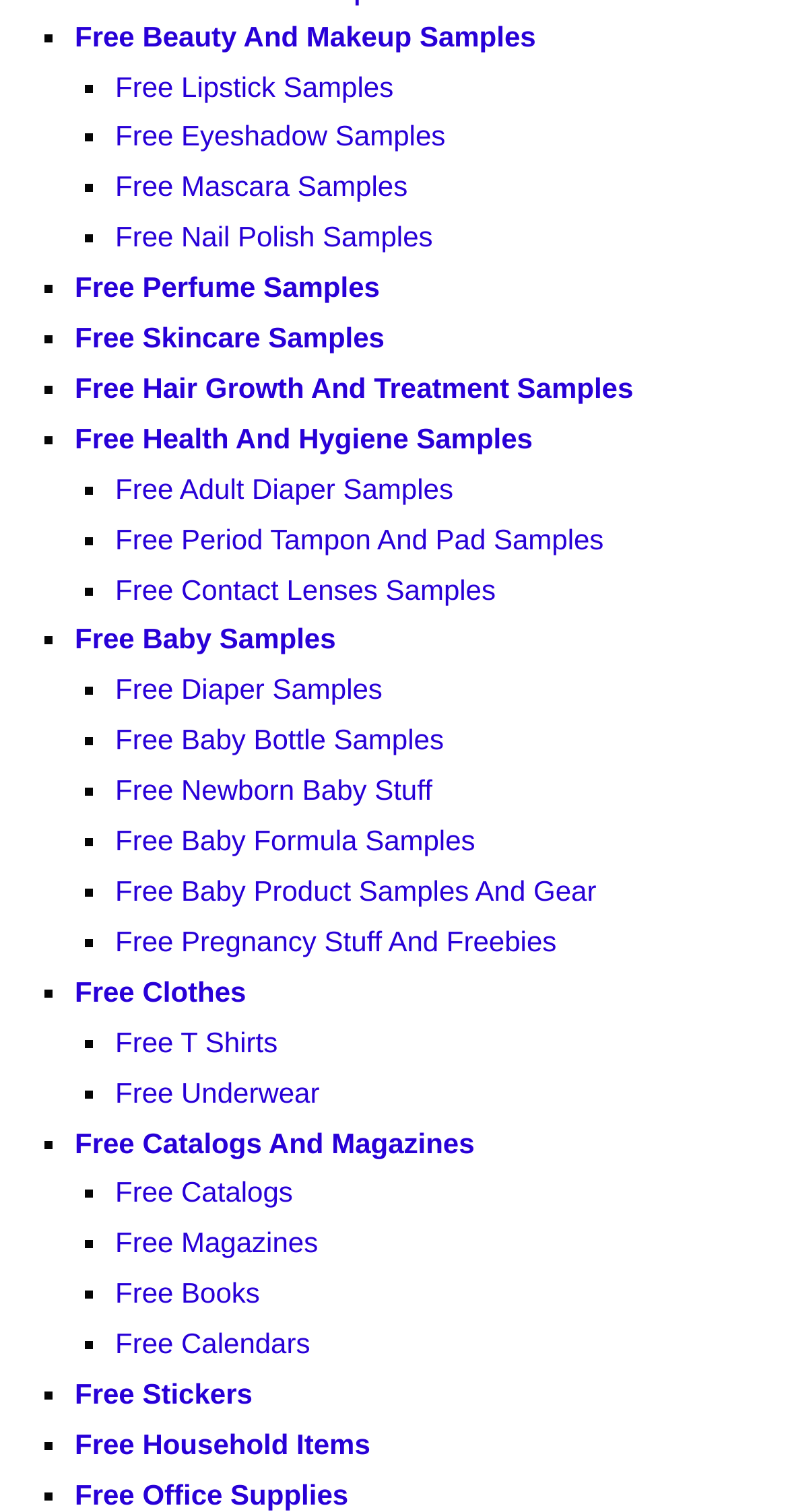Please pinpoint the bounding box coordinates for the region I should click to adhere to this instruction: "Explore free lipstick samples".

[0.146, 0.046, 0.499, 0.067]